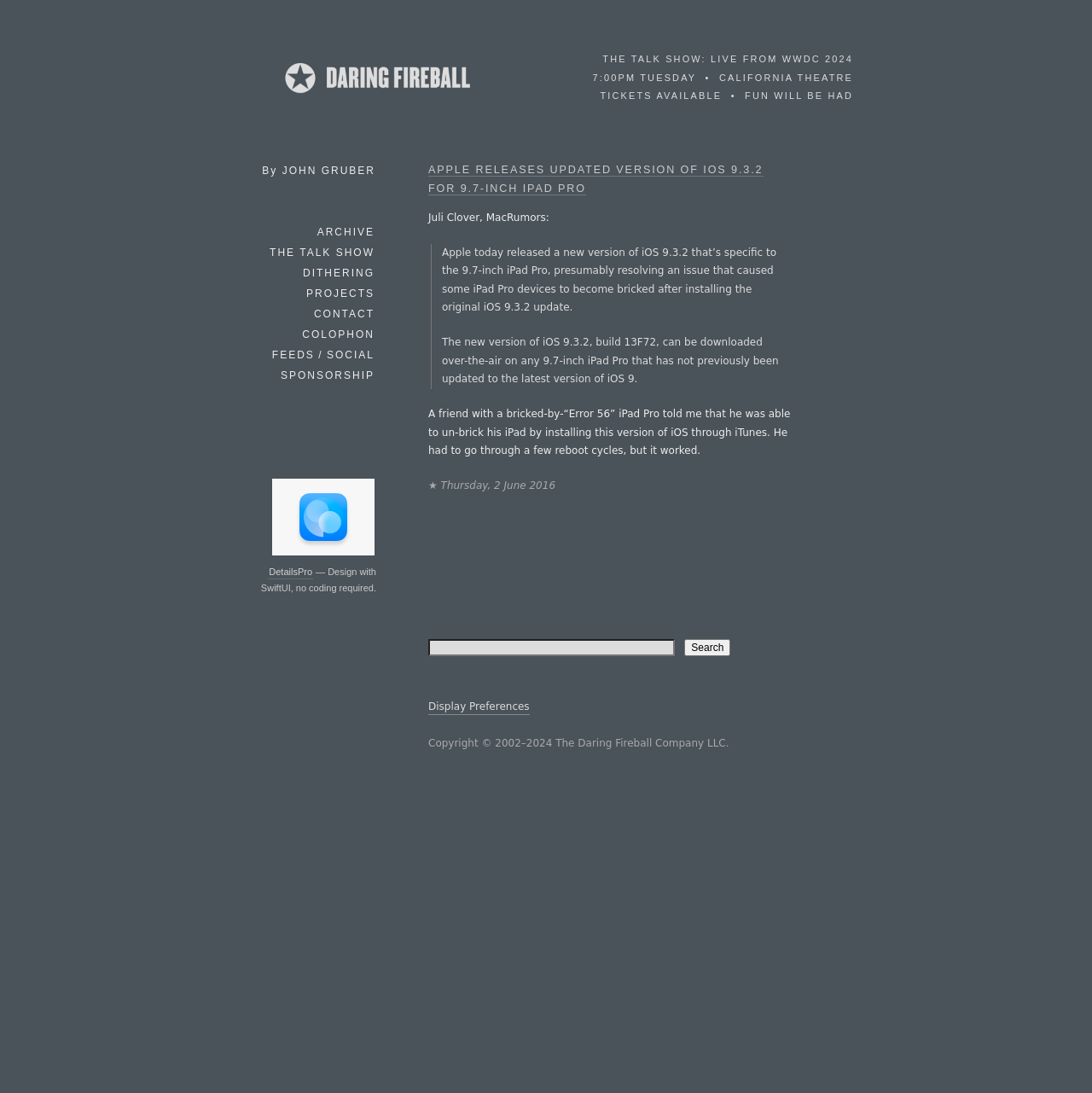Please answer the following question using a single word or phrase: 
What is the topic of the article?

iOS 9.3.2 update for 9.7-inch iPad Pro